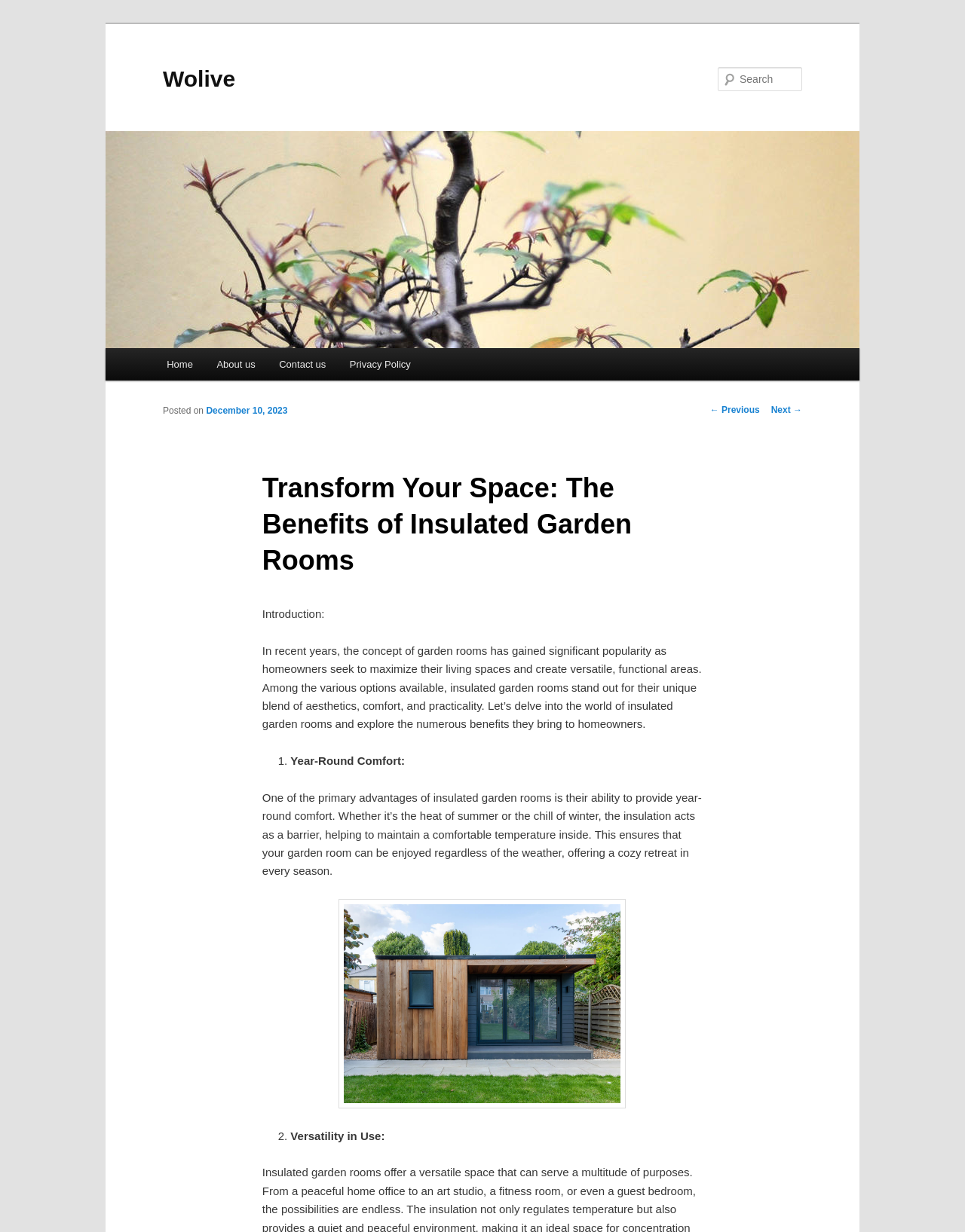What is the name of the website?
From the screenshot, supply a one-word or short-phrase answer.

Wolive